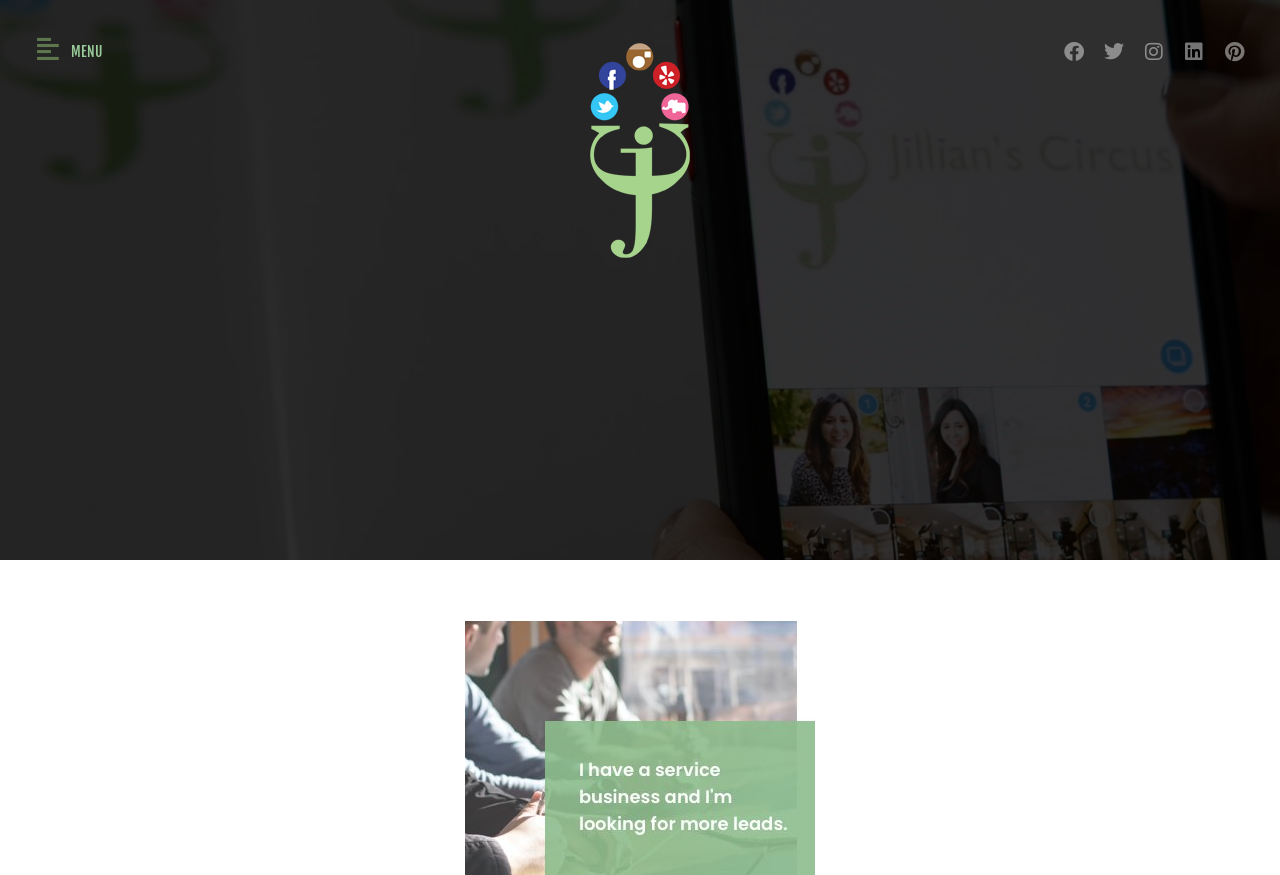Based on the image, provide a detailed and complete answer to the question: 
How many links are there in the top section?

I counted the number of link elements in the top section of the webpage and found six links: one empty link, one 'MENU' link, and four social media links.